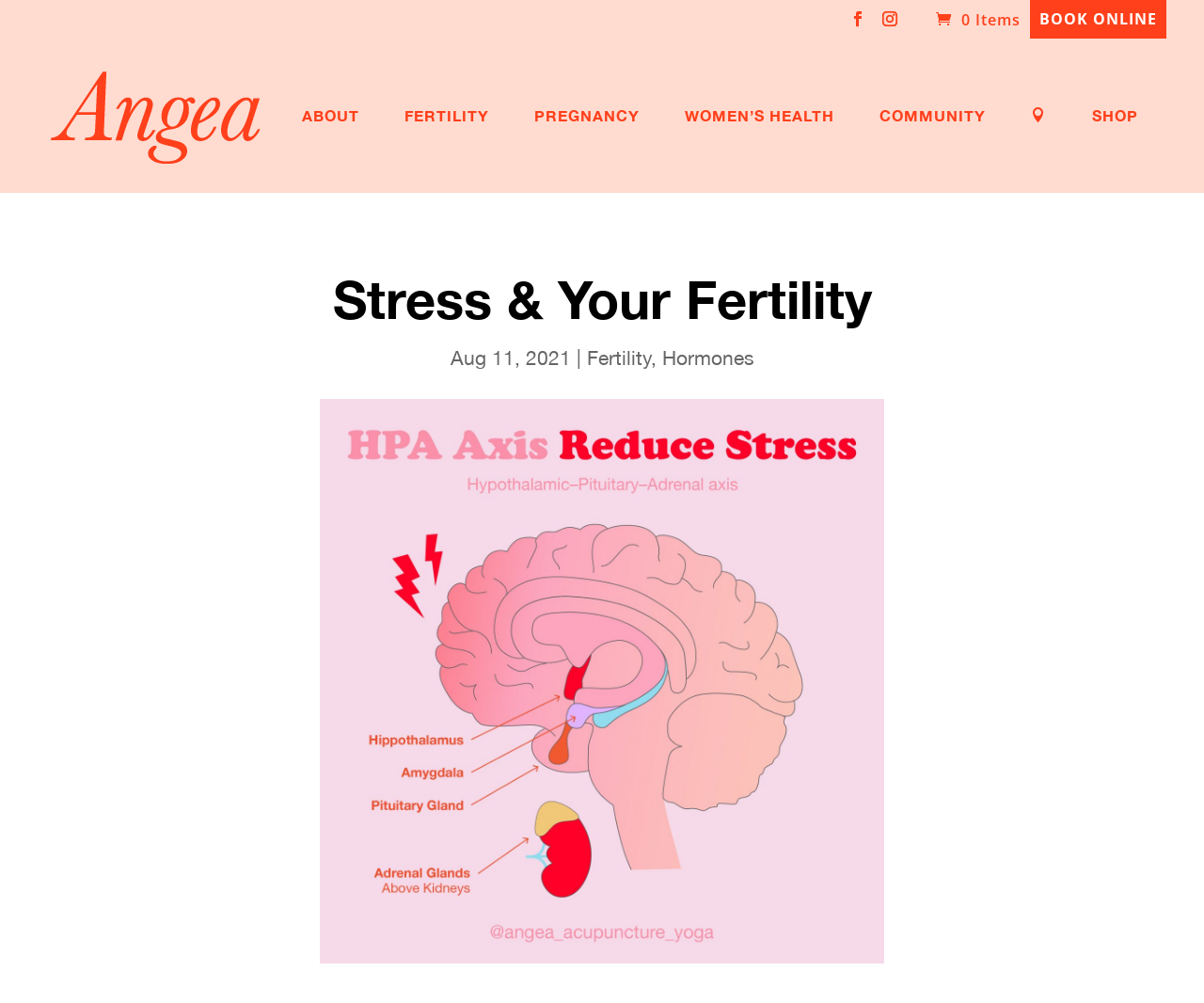Find the bounding box coordinates of the element you need to click on to perform this action: 'Read the Fertility article'. The coordinates should be represented by four float values between 0 and 1, in the format [left, top, right, bottom].

[0.487, 0.345, 0.54, 0.367]